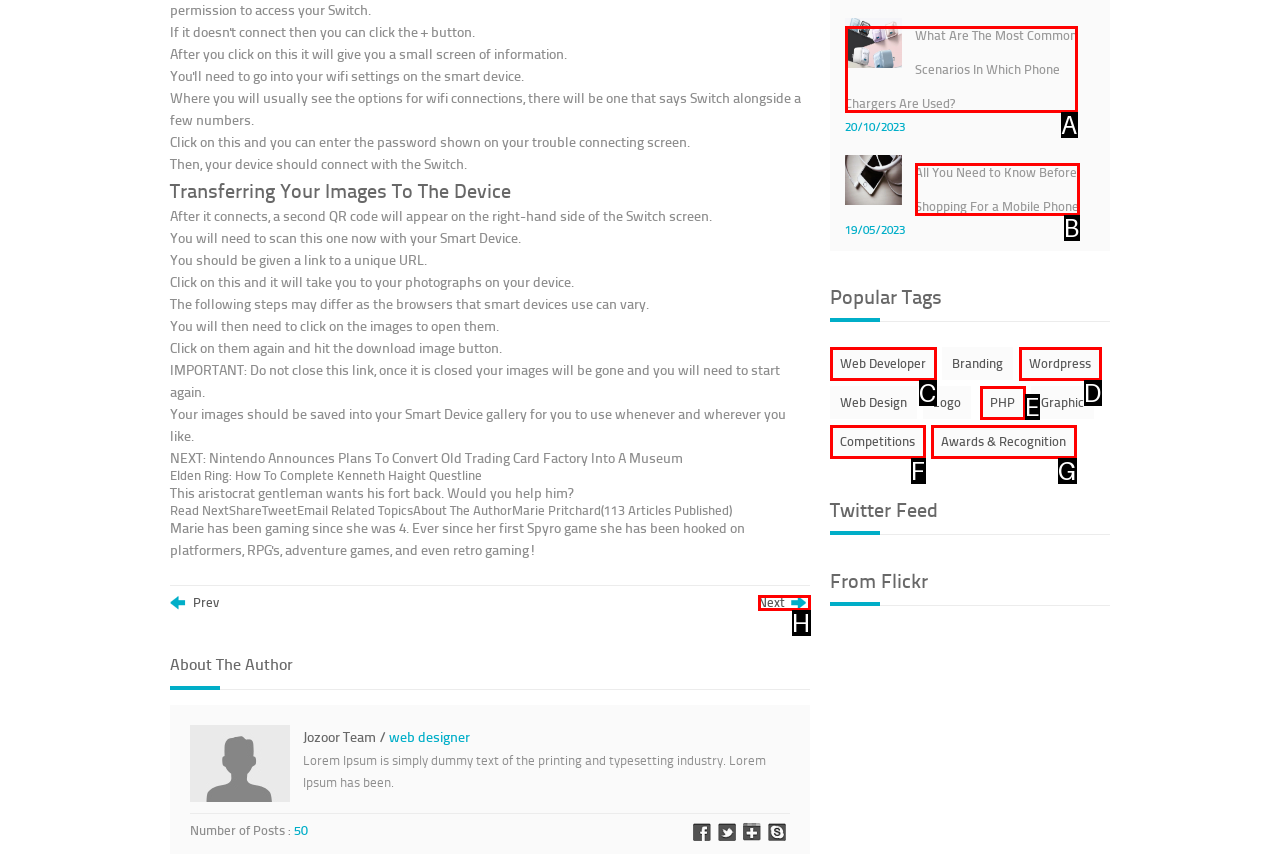With the description: Awards & Recognition, find the option that corresponds most closely and answer with its letter directly.

G